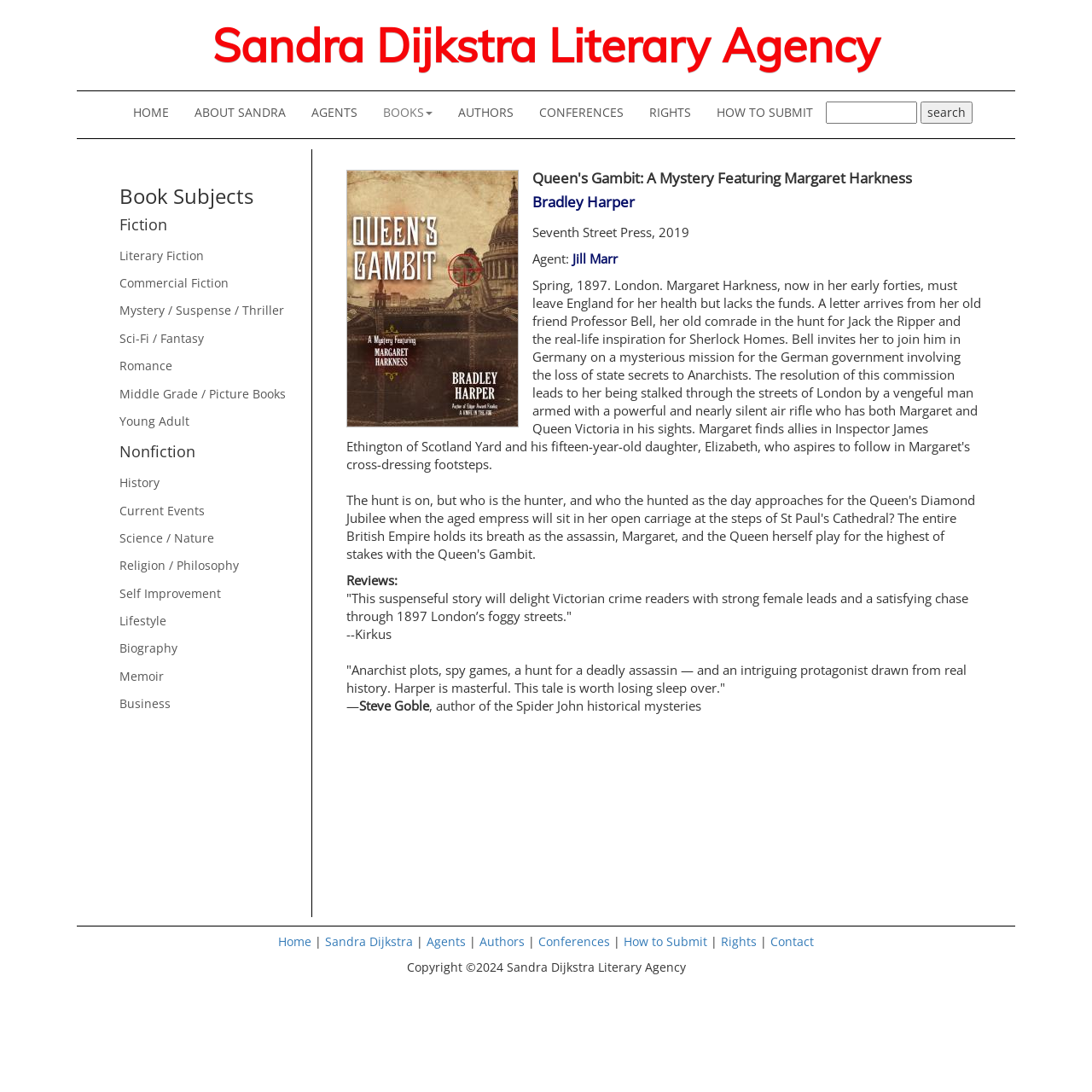Please provide a comprehensive response to the question below by analyzing the image: 
What is the purpose of the textbox at the top right corner?

The purpose of the textbox at the top right corner can be inferred from the button next to it which says 'search'. This suggests that the textbox is for searching something on the webpage, likely books or authors.